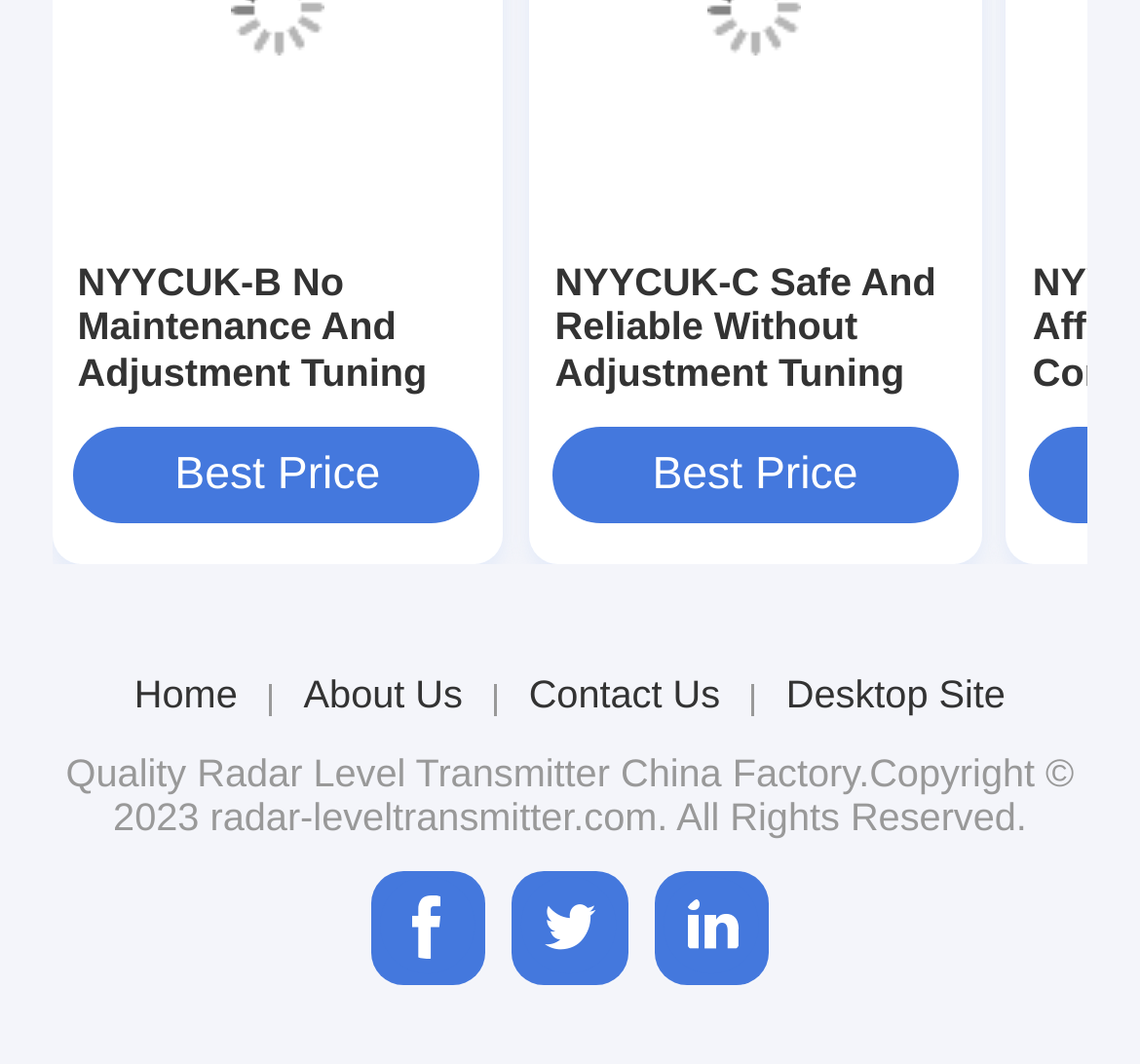Determine the bounding box for the UI element that matches this description: "parent_node: Name * name="author"".

None